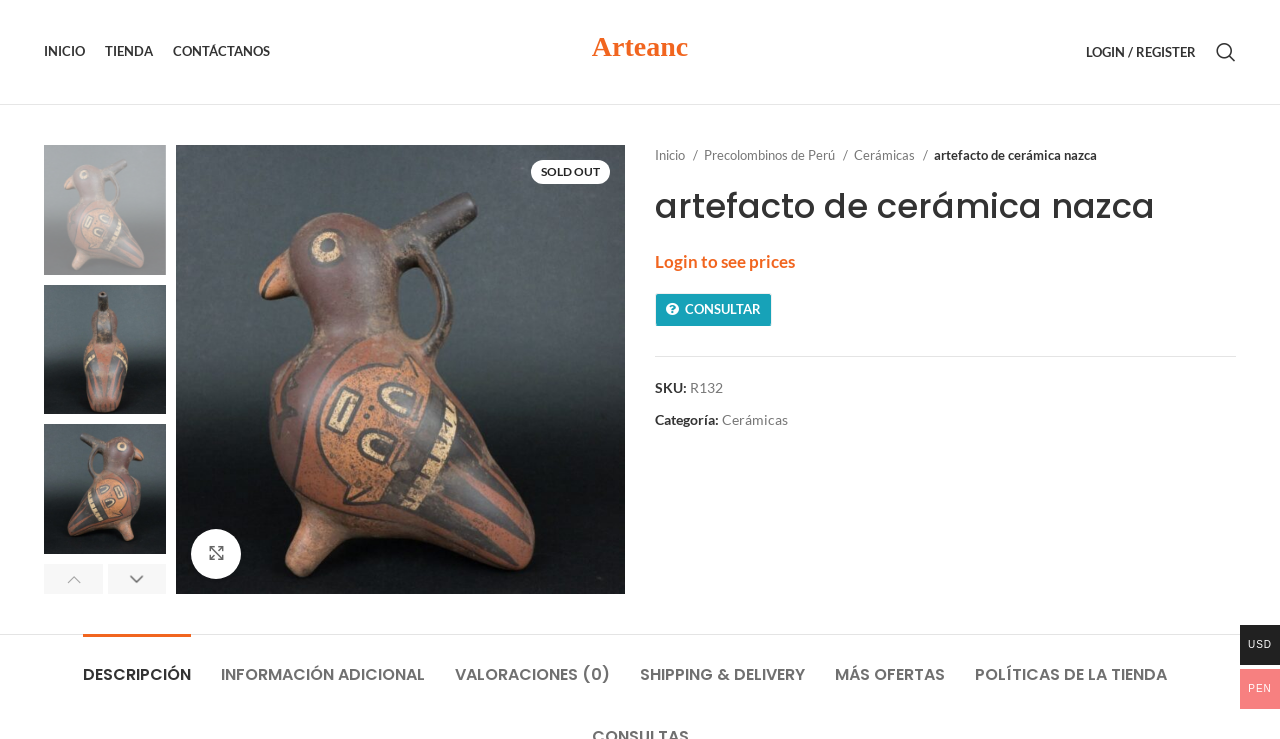Please locate the bounding box coordinates of the element's region that needs to be clicked to follow the instruction: "Click on the INICIO link". The bounding box coordinates should be provided as four float numbers between 0 and 1, i.e., [left, top, right, bottom].

[0.034, 0.043, 0.066, 0.097]